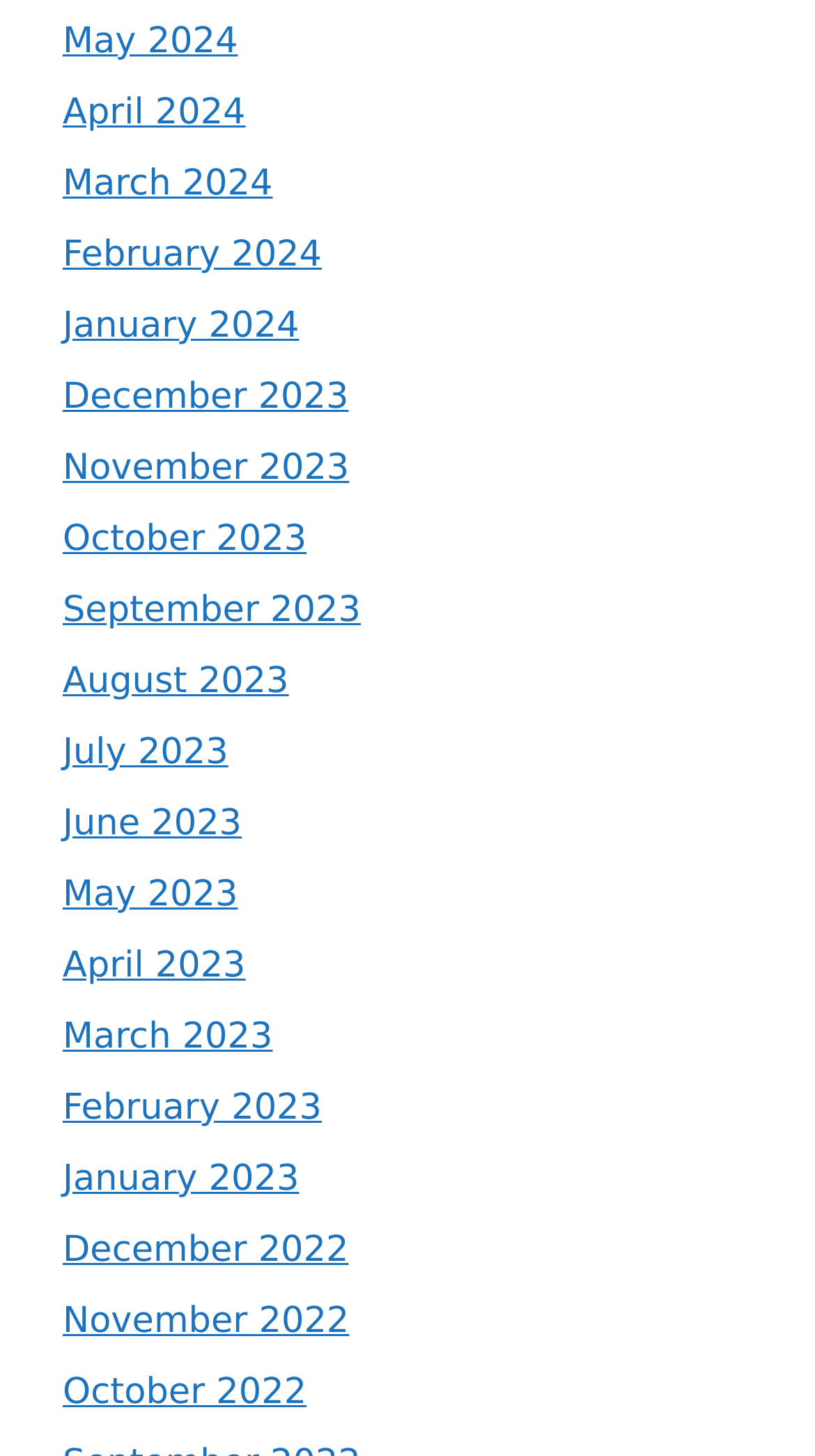Using the element description provided, determine the bounding box coordinates in the format (top-left x, top-left y, bottom-right x, bottom-right y). Ensure that all values are floating point numbers between 0 and 1. Element description: December 2022

[0.077, 0.844, 0.428, 0.873]